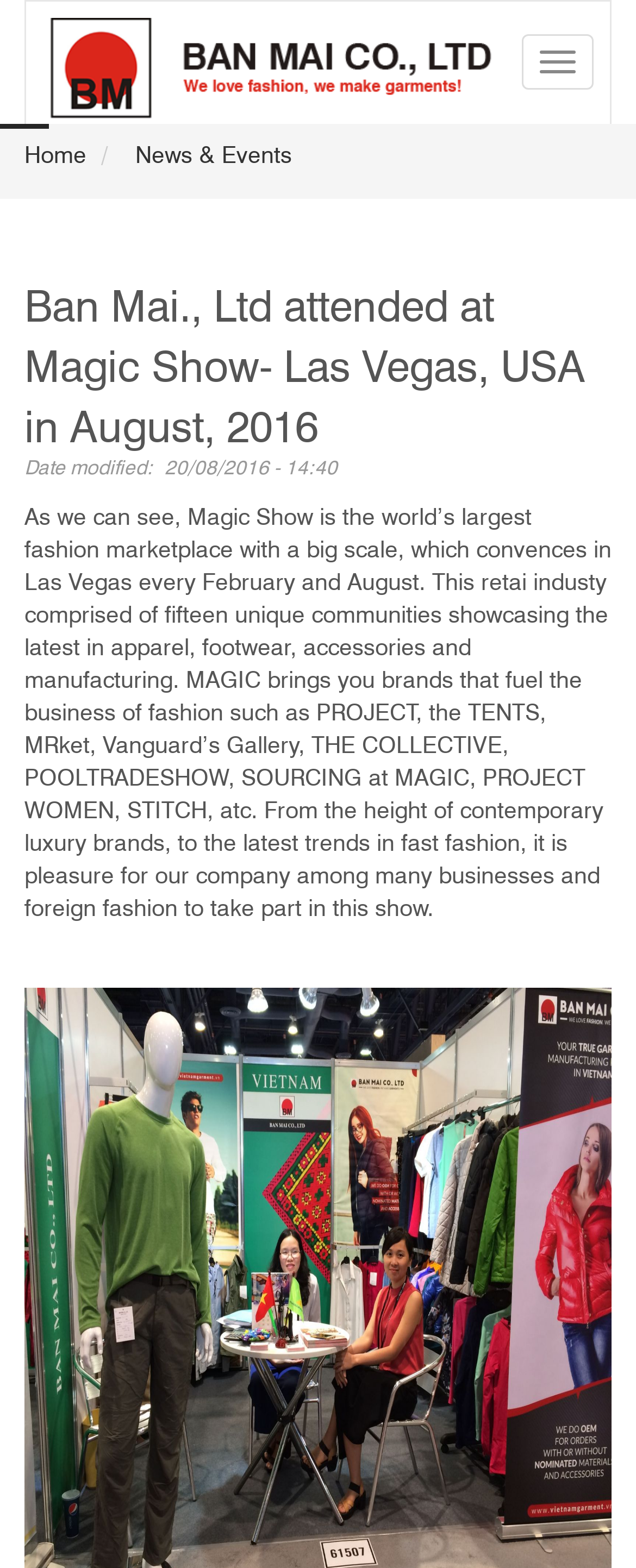What is the name of the event where Ban Mai., Ltd attended? Look at the image and give a one-word or short phrase answer.

Magic Show